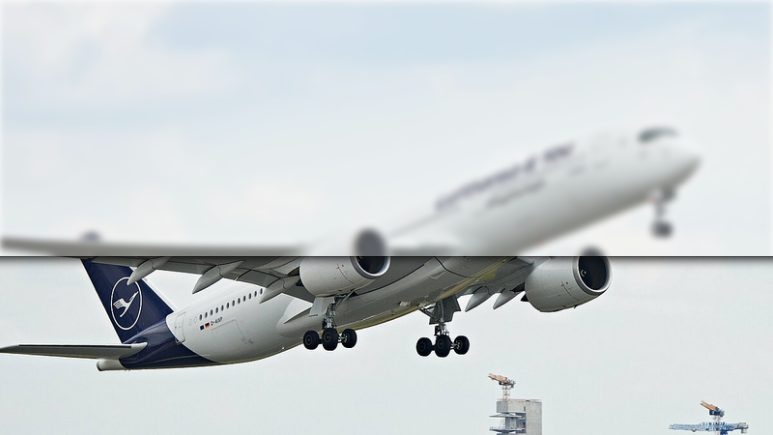Please examine the image and provide a detailed answer to the question: What documents are passengers encouraged to ensure they have?

In light of ongoing health measures, passengers are encouraged to ensure they have the necessary travel documents, including vaccination certificates and test results, to facilitate a smooth journey.